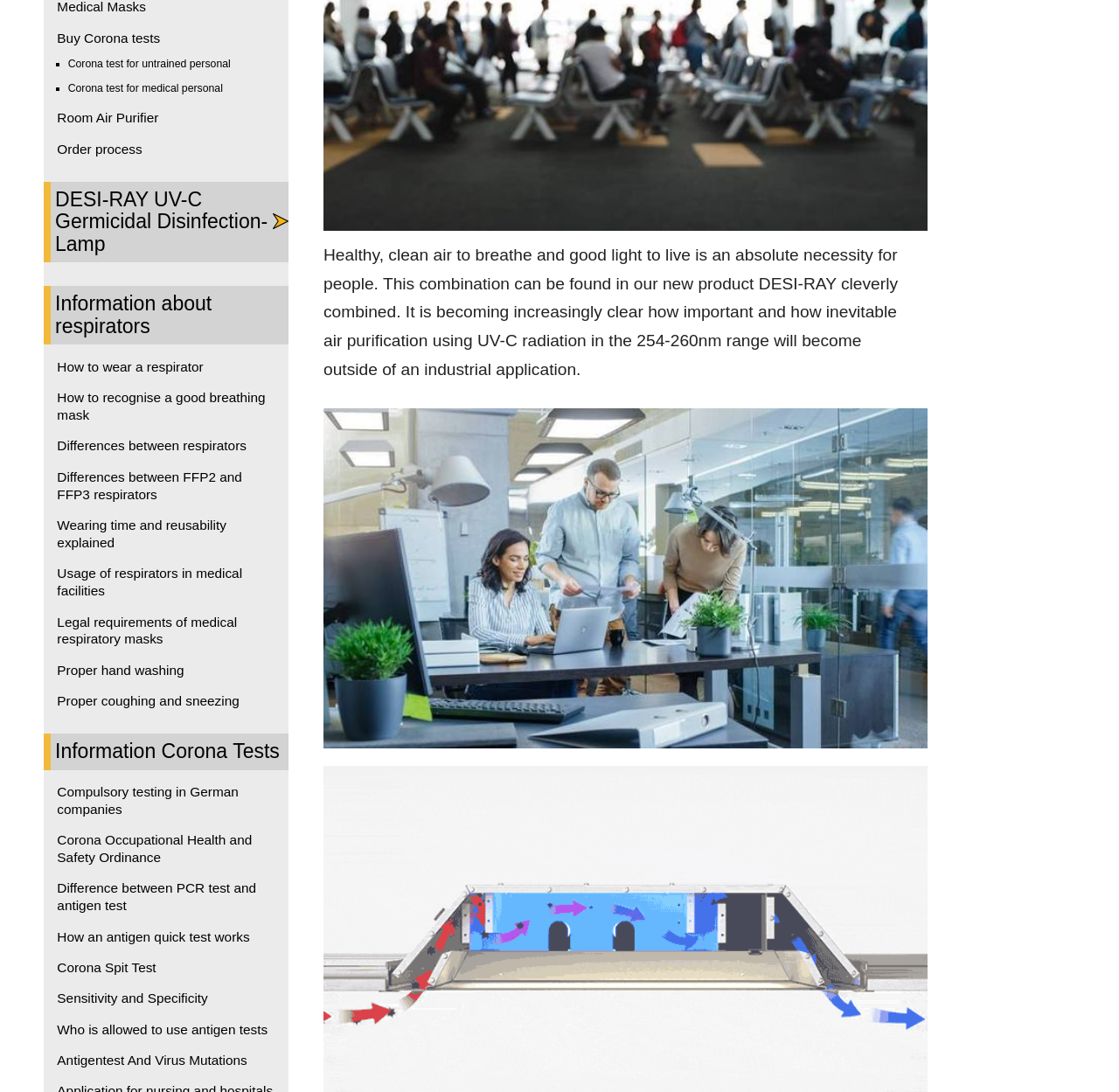Identify the bounding box coordinates for the UI element mentioned here: "Order process". Provide the coordinates as four float values between 0 and 1, i.e., [left, top, right, bottom].

[0.051, 0.129, 0.258, 0.145]